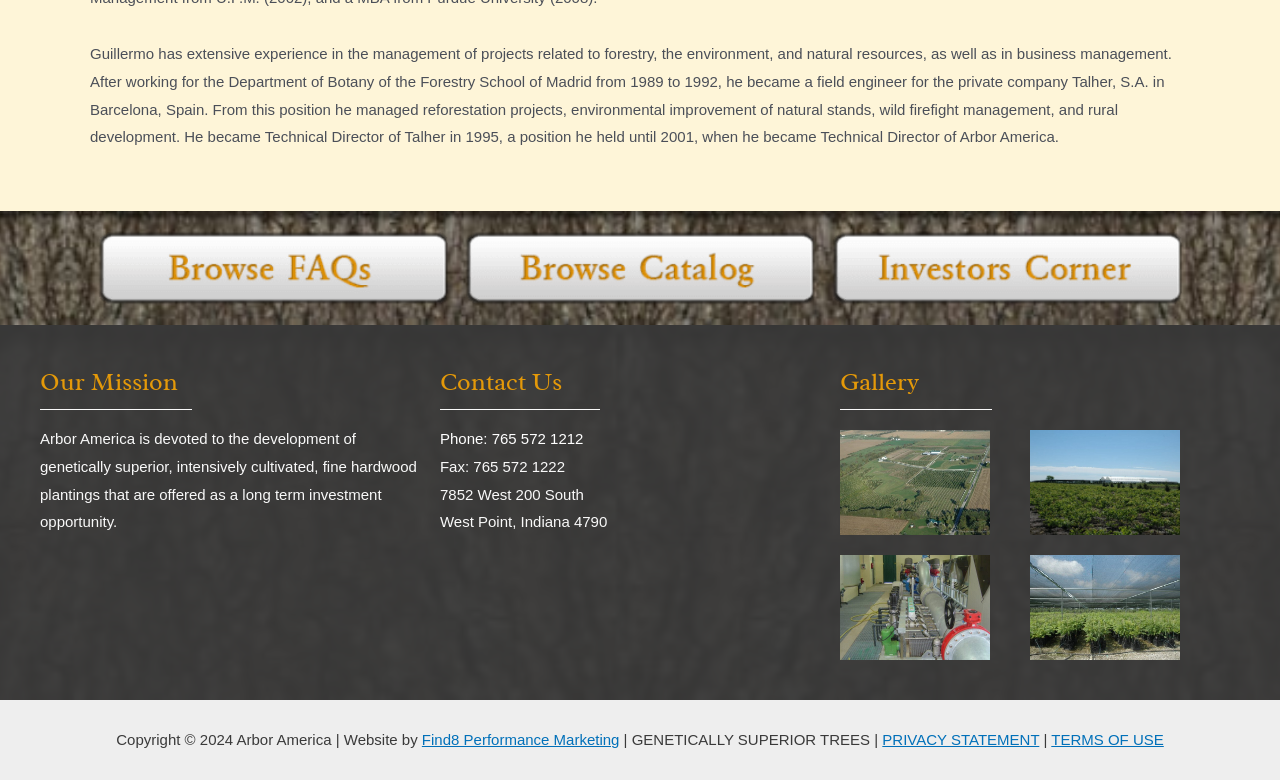Answer the following query with a single word or phrase:
How many images are in the Gallery section?

4